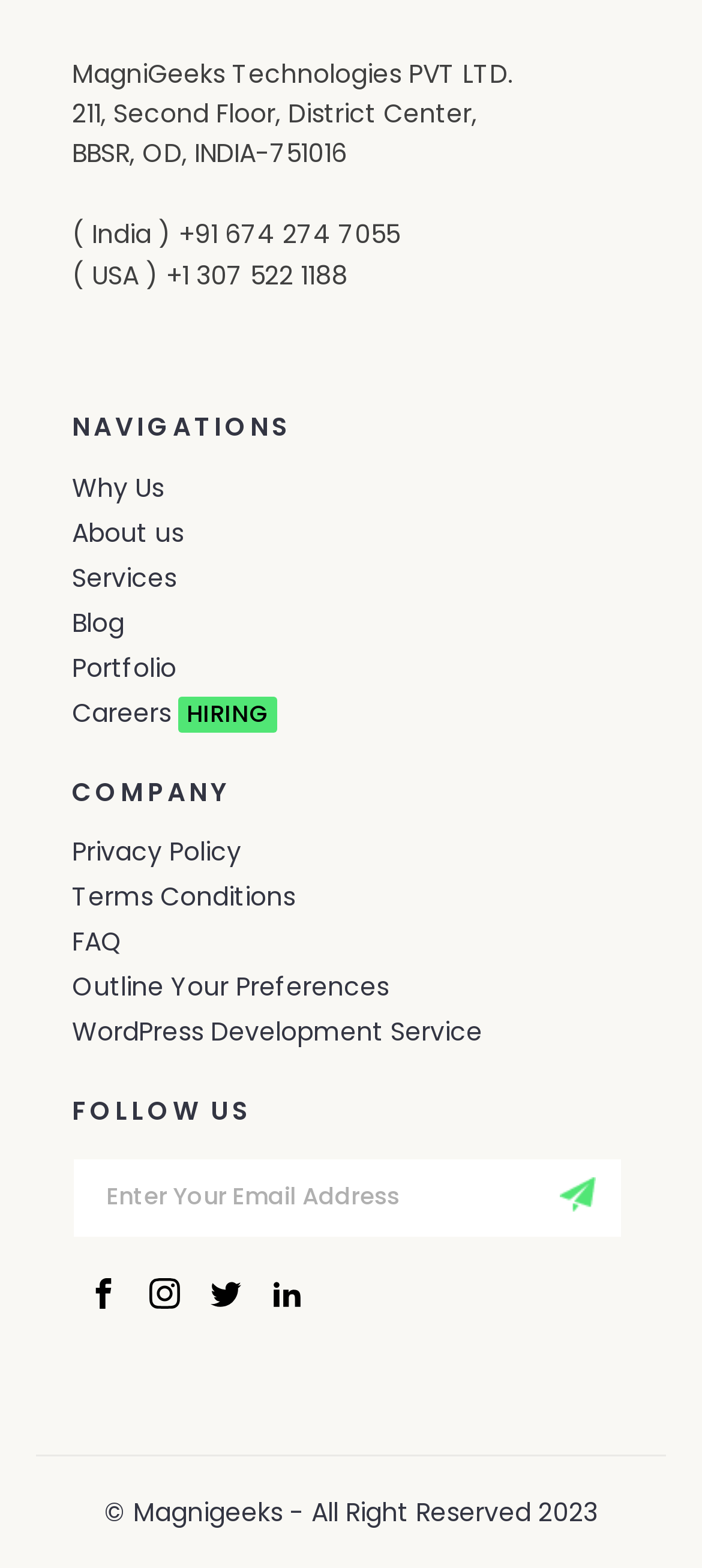Provide the bounding box coordinates of the section that needs to be clicked to accomplish the following instruction: "Click on Submit."

[0.764, 0.737, 0.879, 0.788]